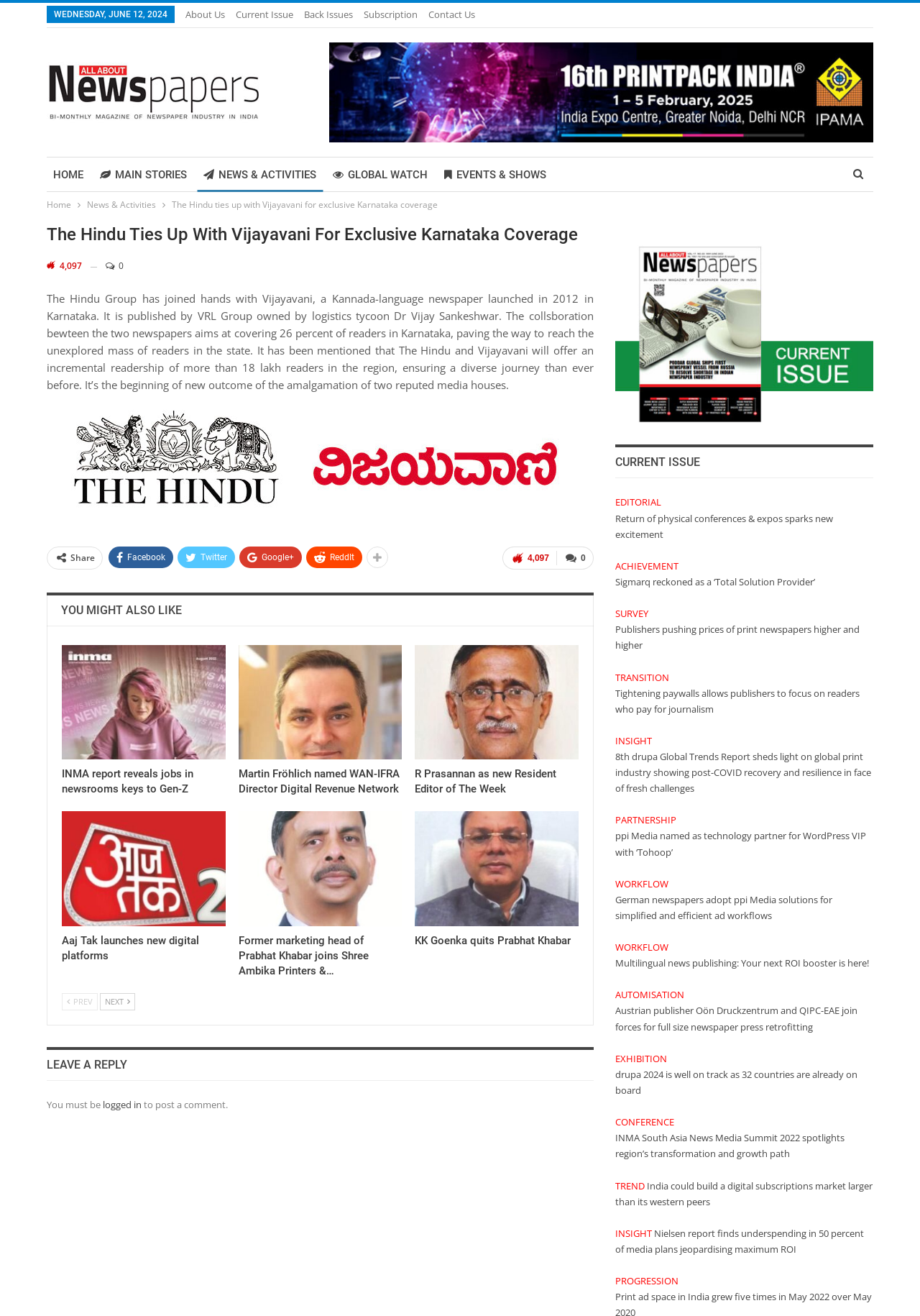What is the name of the newspaper launched in 2012 in Karnataka?
Look at the screenshot and respond with a single word or phrase.

Vijayavani